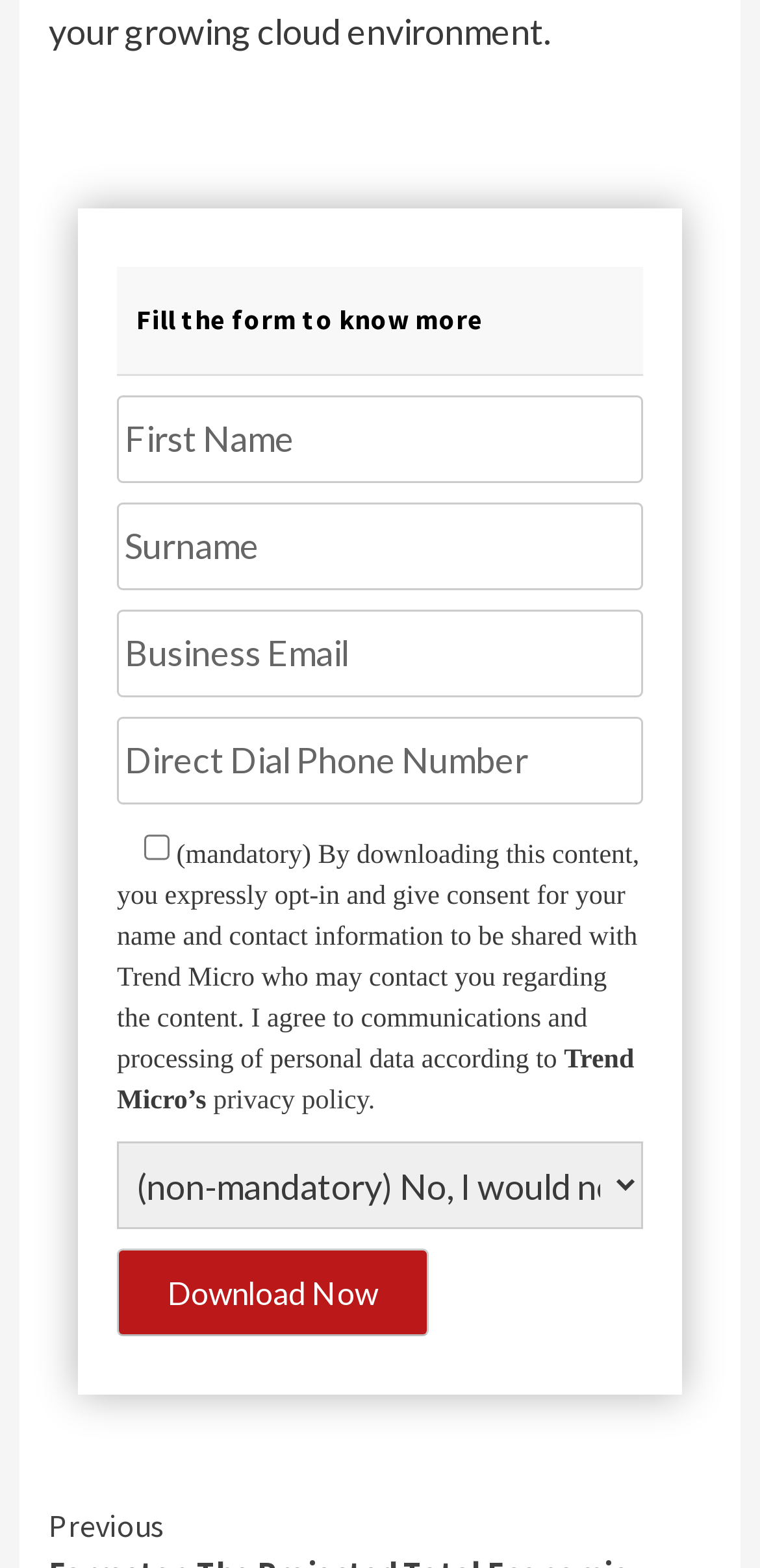How many text fields are required?
Please provide a single word or phrase as your answer based on the screenshot.

4